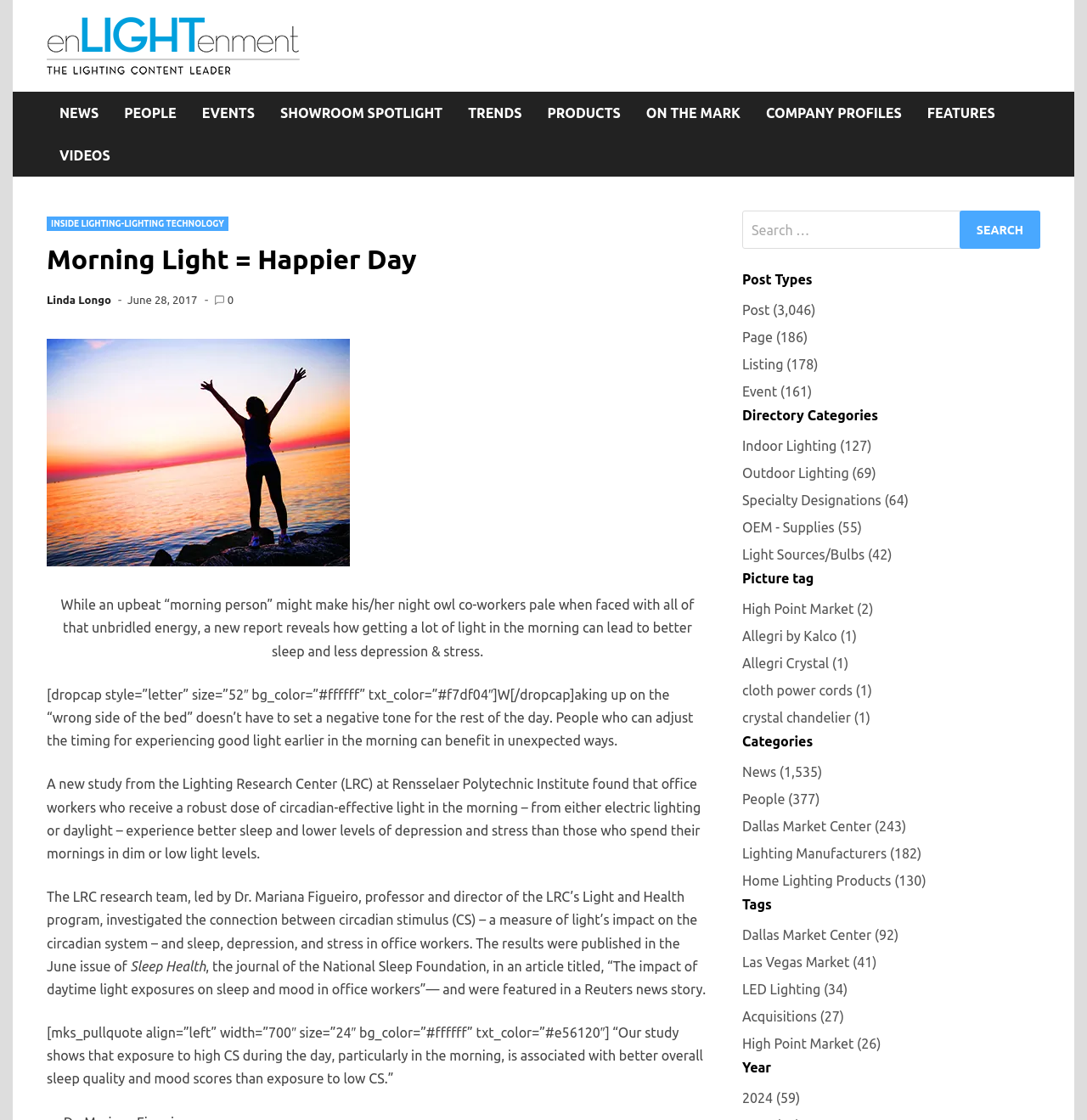Point out the bounding box coordinates of the section to click in order to follow this instruction: "View the Morning Light = Happier Day article".

[0.043, 0.216, 0.652, 0.248]